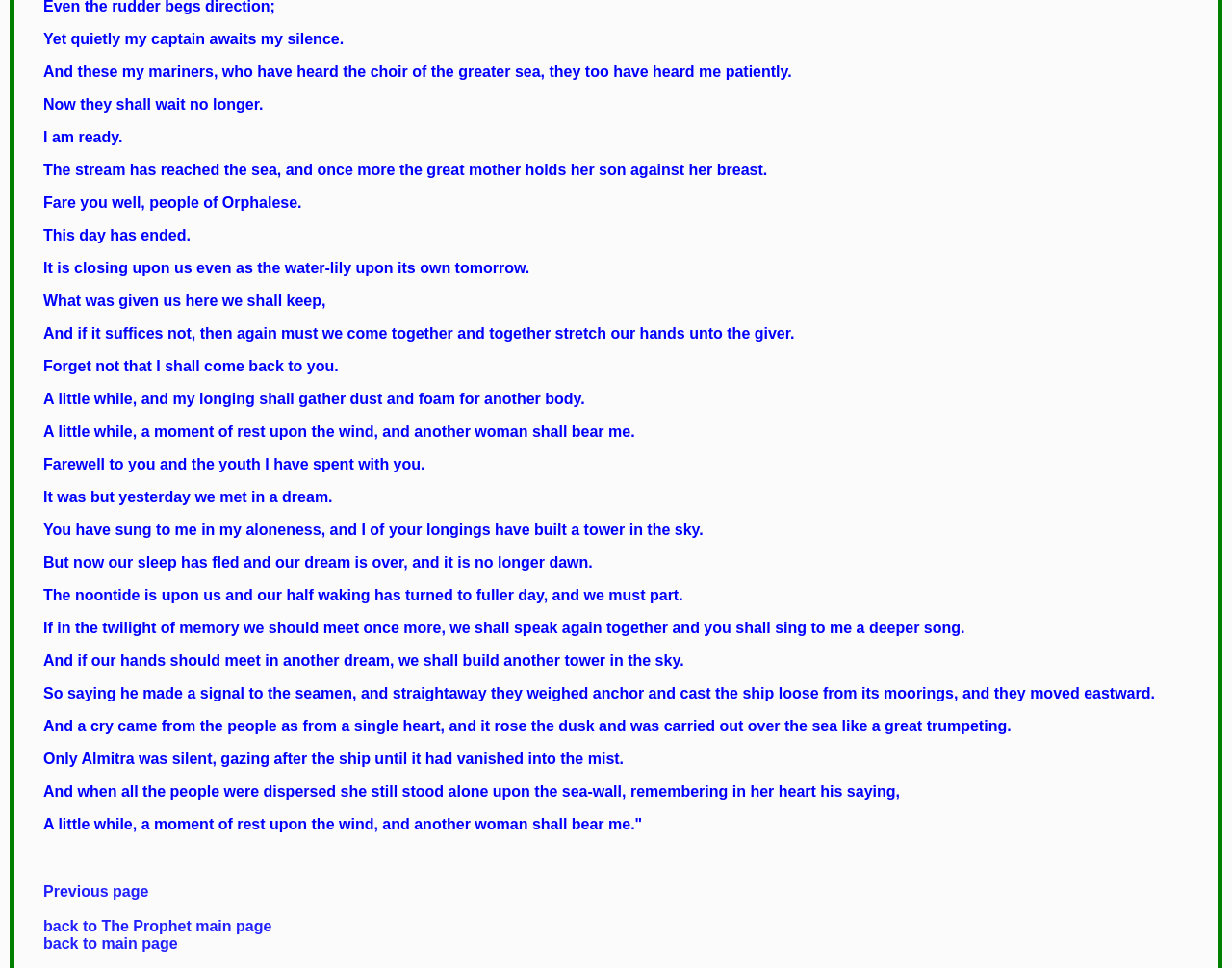Using the given element description, provide the bounding box coordinates (top-left x, top-left y, bottom-right x, bottom-right y) for the corresponding UI element in the screenshot: Previous page

[0.035, 0.912, 0.121, 0.929]